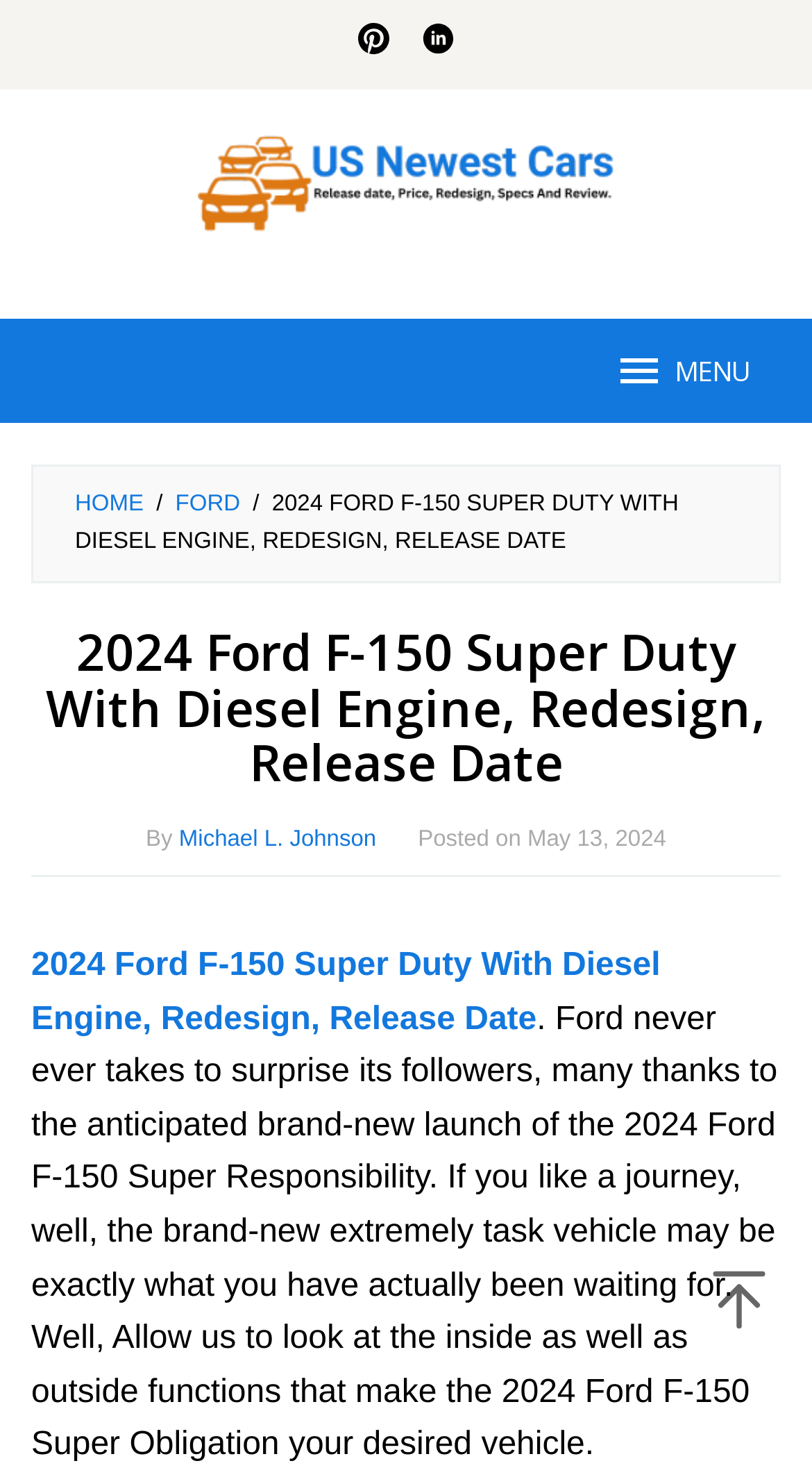Create a detailed narrative of the webpage’s visual and textual elements.

The webpage is about the 2024 Ford F-150 Super Duty, focusing on its diesel engine, redesign, and release date. At the top, there are social media links to Pinterest and Linkedin, positioned side by side. Below them, there is a link to "US Newest Cars" accompanied by an image, taking up a significant portion of the top section. 

On the top-right corner, there is a "MENU" link, while on the top-left corner, there are links to "HOME" and "FORD", separated by a slash. The title of the webpage, "2024 FORD F-150 SUPER DUTY WITH DIESEL ENGINE, REDESIGN, RELEASE DATE", is prominently displayed below these links.

The main content of the webpage is divided into sections. The first section has a heading with the same title as the webpage, followed by the author's name, "Michael L. Johnson", and the date "May 13, 2024". Below this, there is a brief introduction to the 2024 Ford F-150 Super Duty, highlighting its features and capabilities.